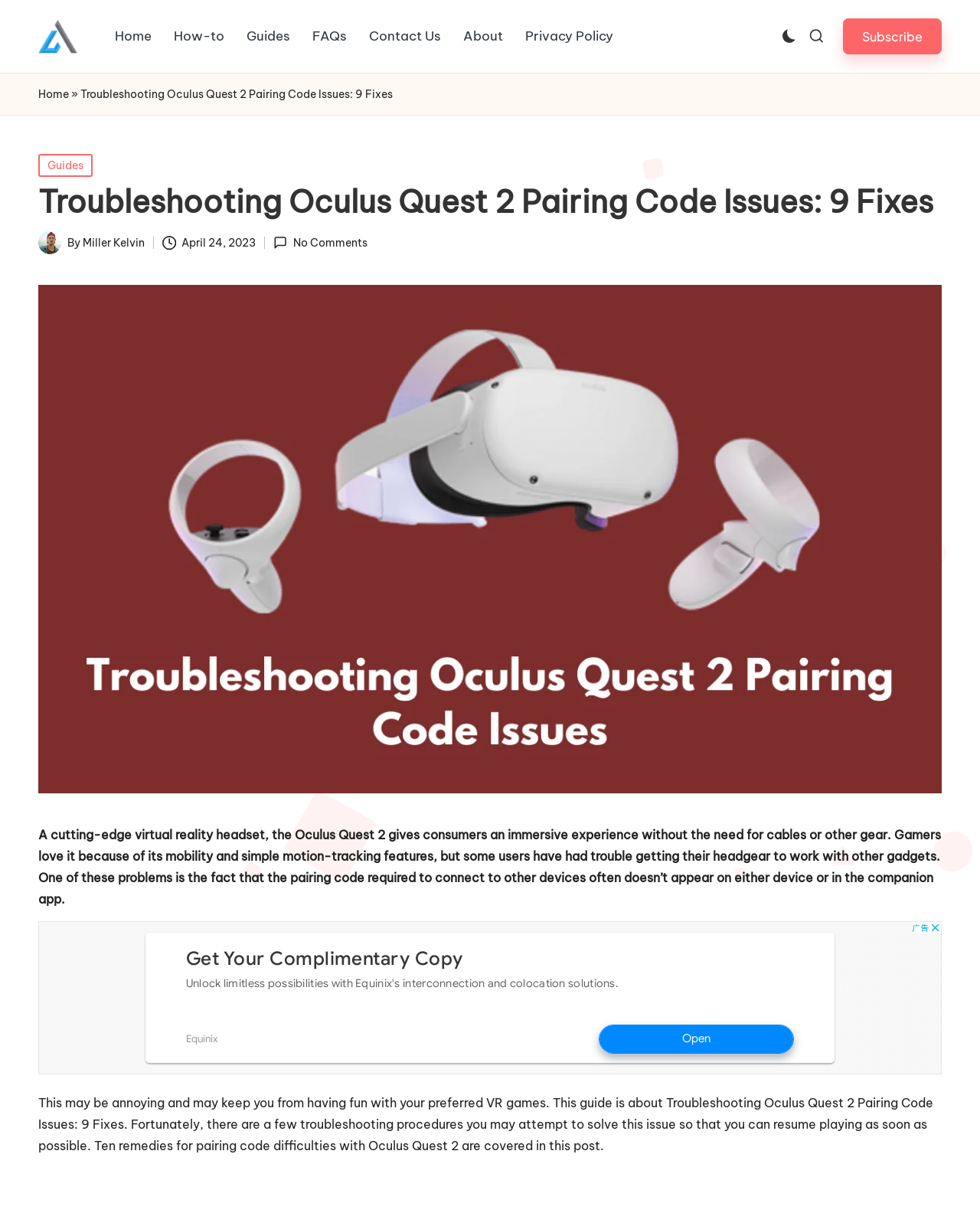Determine the bounding box coordinates for the clickable element to execute this instruction: "Read the 'Guides' section". Provide the coordinates as four float numbers between 0 and 1, i.e., [left, top, right, bottom].

[0.24, 0.018, 0.307, 0.041]